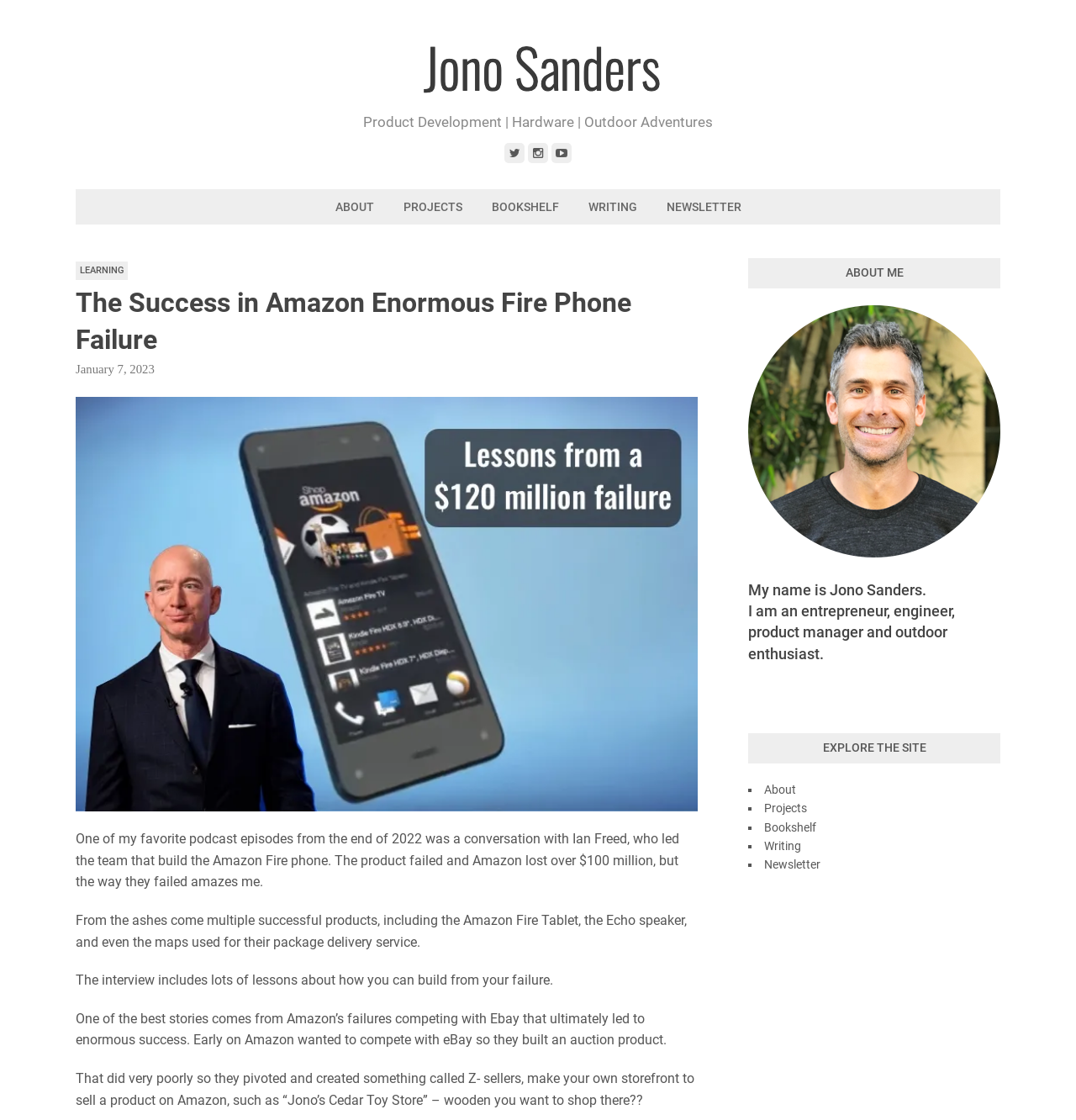Determine the bounding box coordinates for the element that should be clicked to follow this instruction: "Subscribe to the NEWSLETTER". The coordinates should be given as four float numbers between 0 and 1, in the format [left, top, right, bottom].

[0.607, 0.169, 0.701, 0.2]